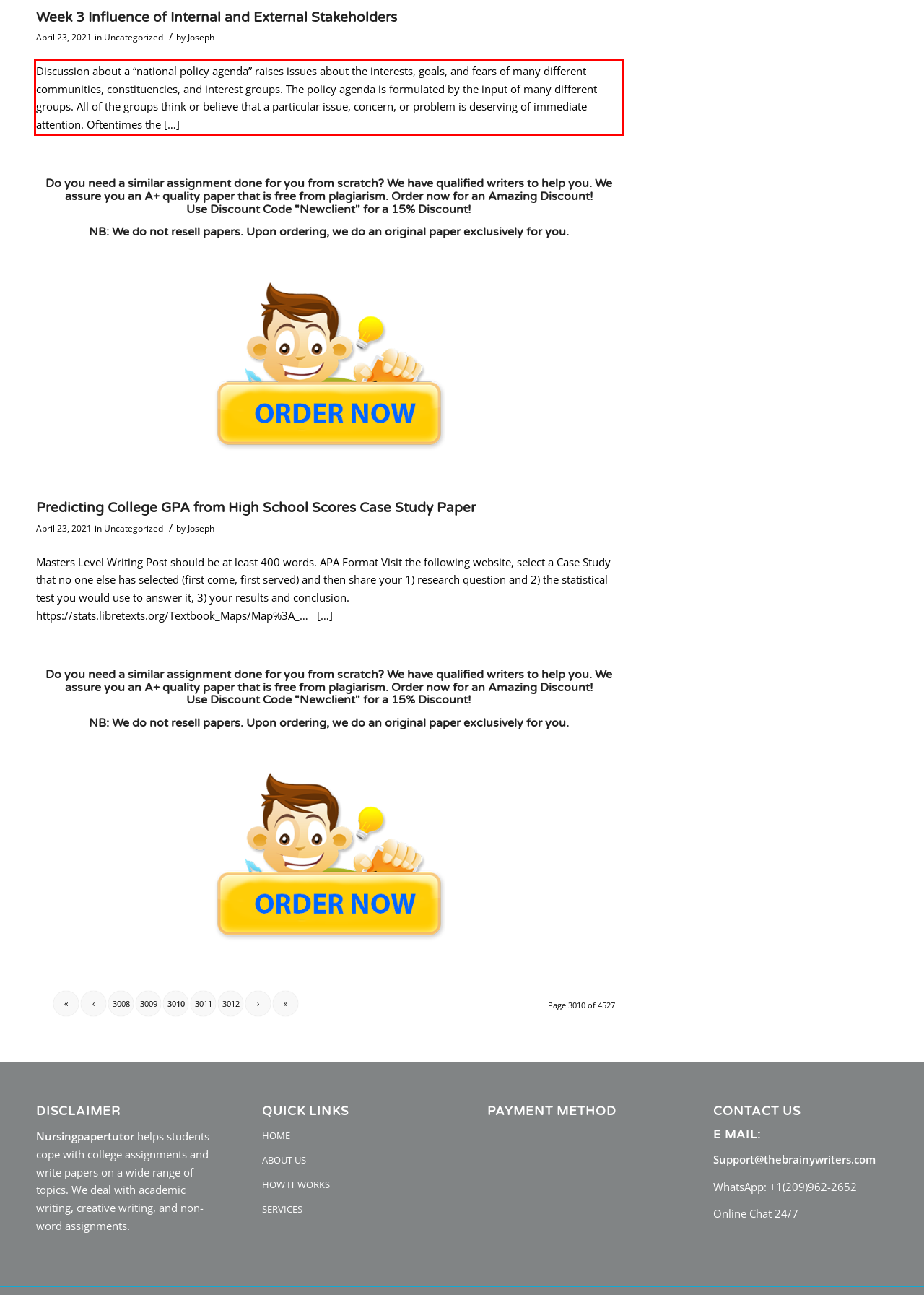Given a screenshot of a webpage, identify the red bounding box and perform OCR to recognize the text within that box.

Discussion about a “national policy agenda” raises issues about the interests, goals, and fears of many different communities, constituencies, and interest groups. The policy agenda is formulated by the input of many different groups. All of the groups think or believe that a particular issue, concern, or problem is deserving of immediate attention. Oftentimes the […]